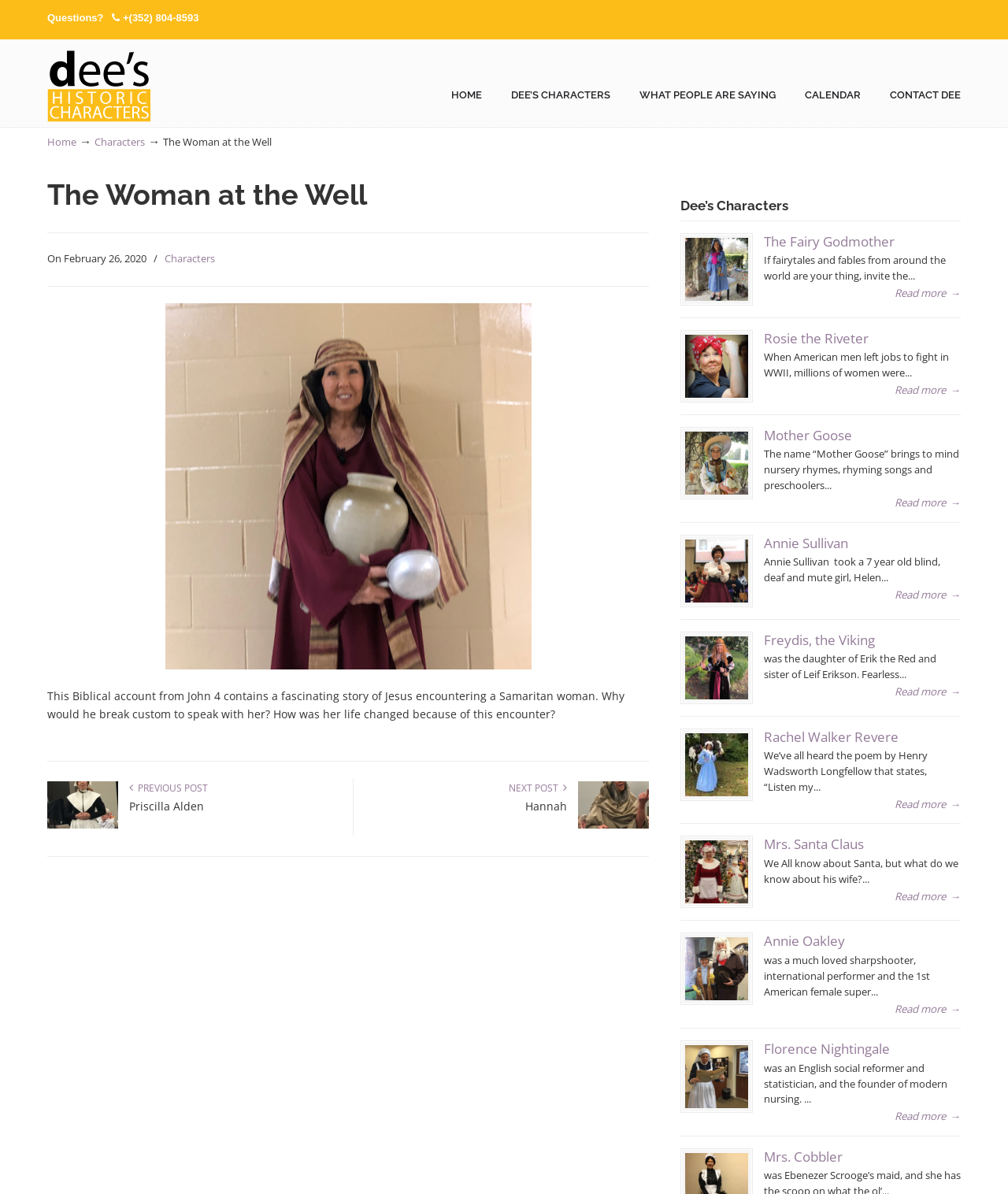Please identify the coordinates of the bounding box that should be clicked to fulfill this instruction: "Learn more about Faith Formation".

None